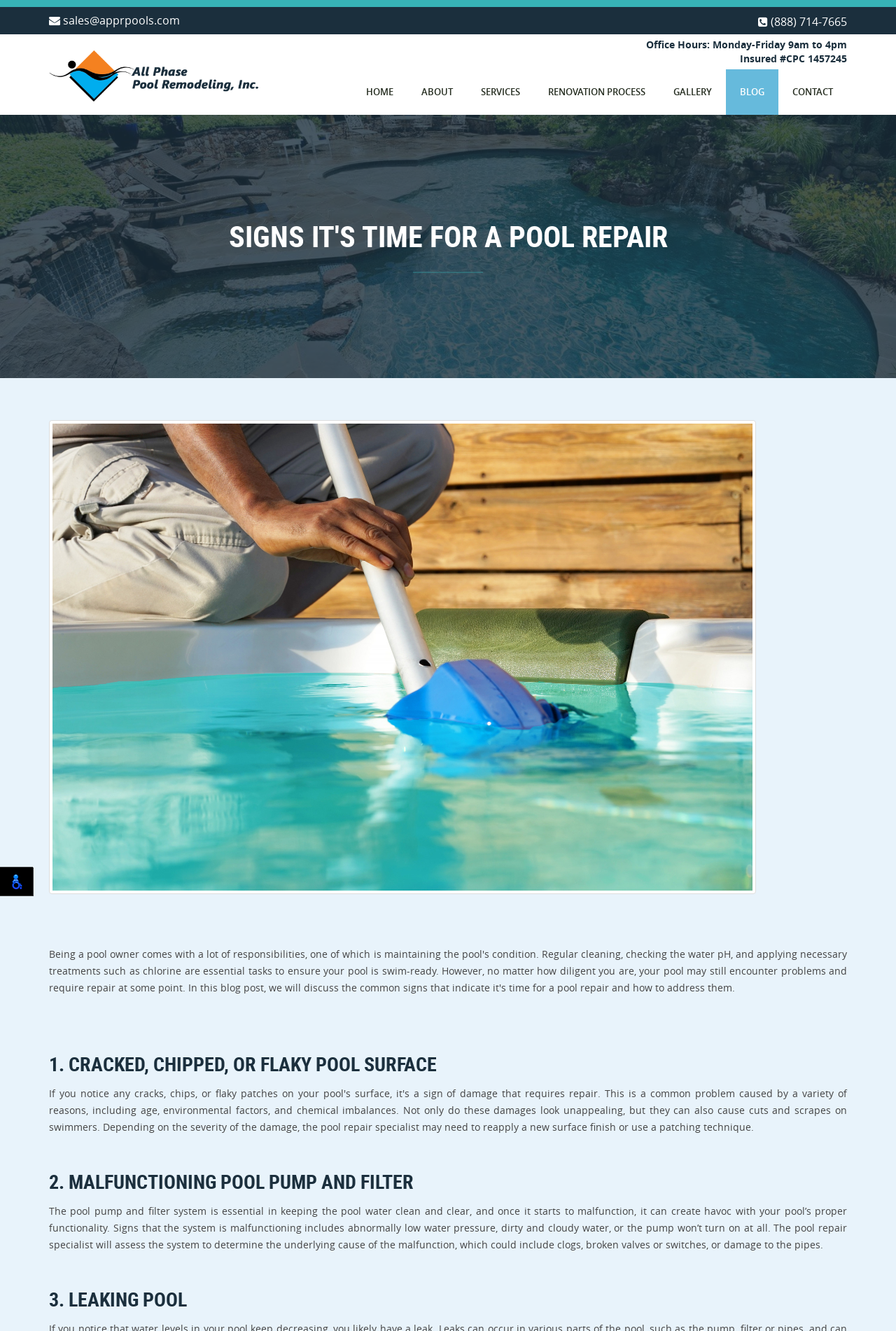Please specify the bounding box coordinates for the clickable region that will help you carry out the instruction: "Contact the company via email".

[0.055, 0.009, 0.201, 0.021]